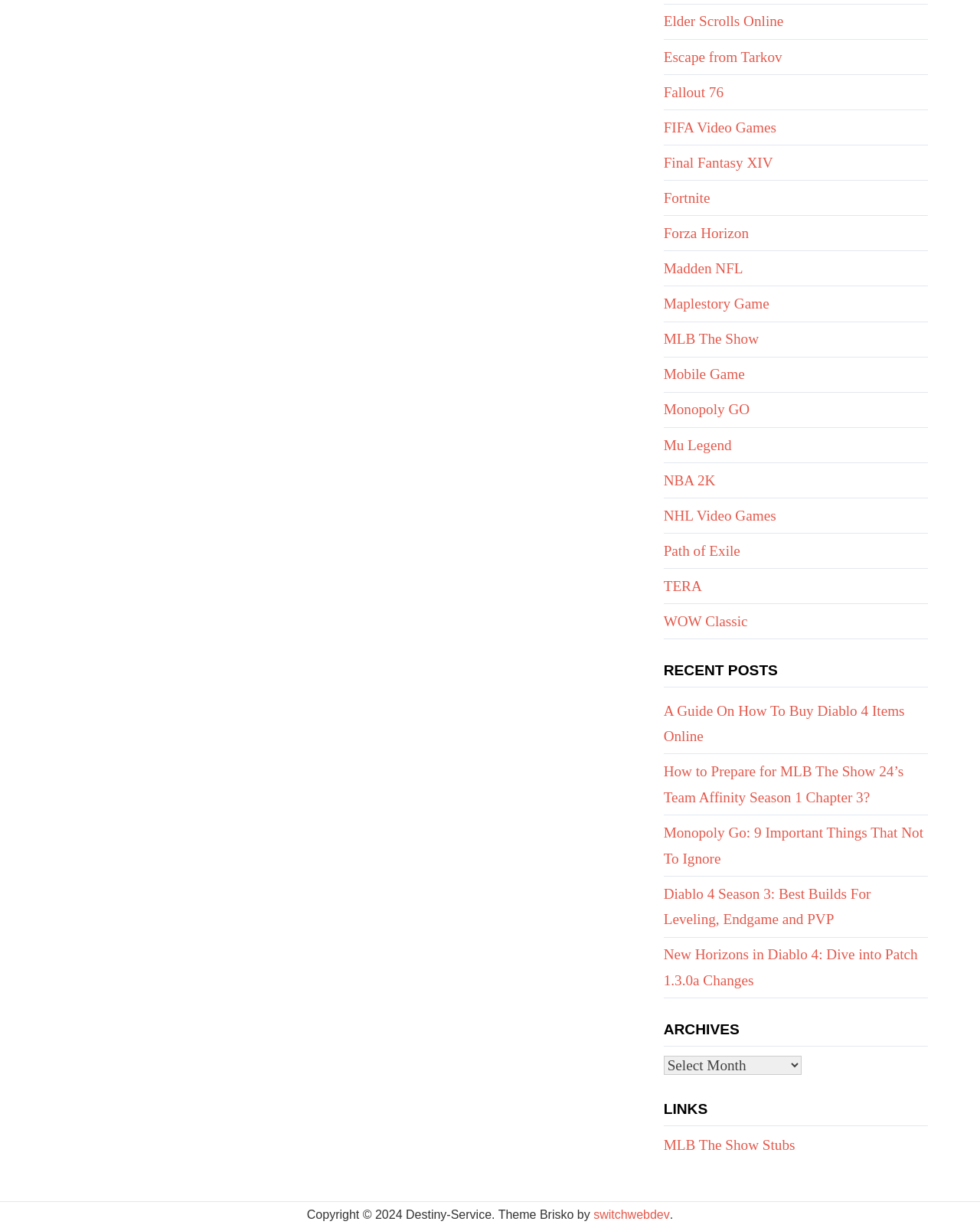Provide the bounding box coordinates for the UI element that is described by this text: "Mu Legend". The coordinates should be in the form of four float numbers between 0 and 1: [left, top, right, bottom].

[0.677, 0.356, 0.747, 0.369]